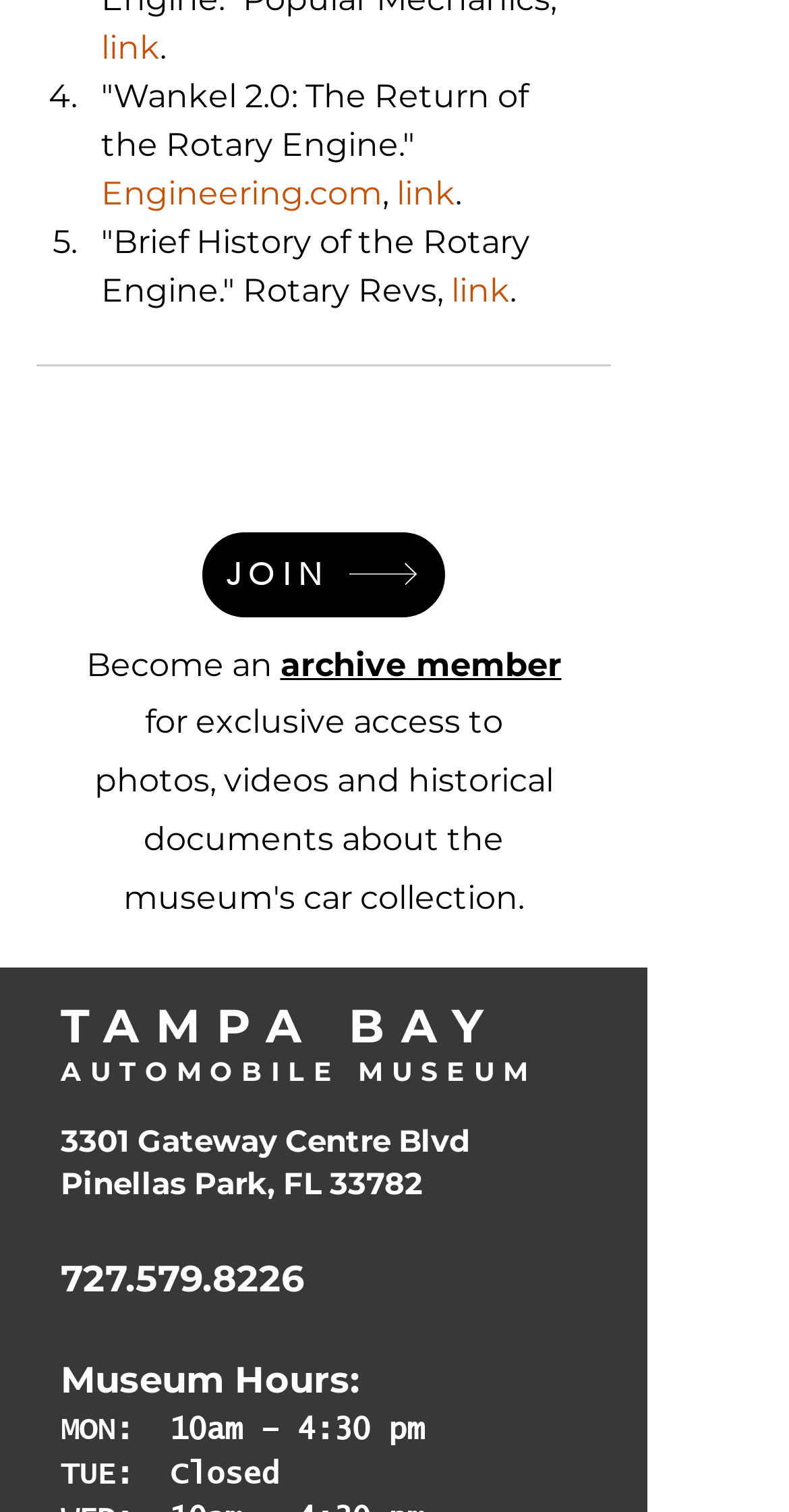Locate the bounding box coordinates of the area that needs to be clicked to fulfill the following instruction: "Get the museum hours". The coordinates should be in the format of four float numbers between 0 and 1, namely [left, top, right, bottom].

[0.077, 0.897, 0.744, 0.931]